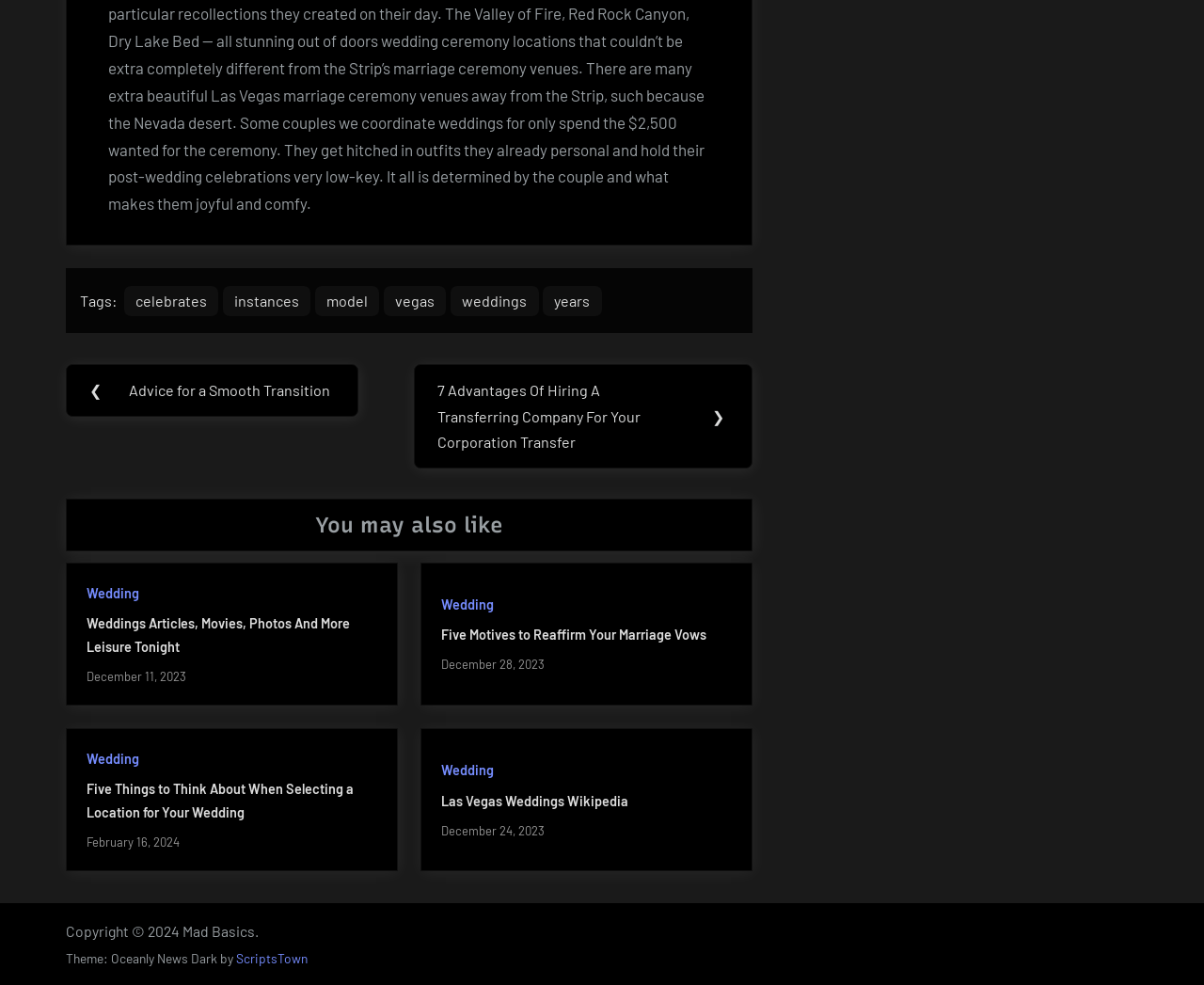How many links are in the footer section?
Refer to the image and provide a concise answer in one word or phrase.

6